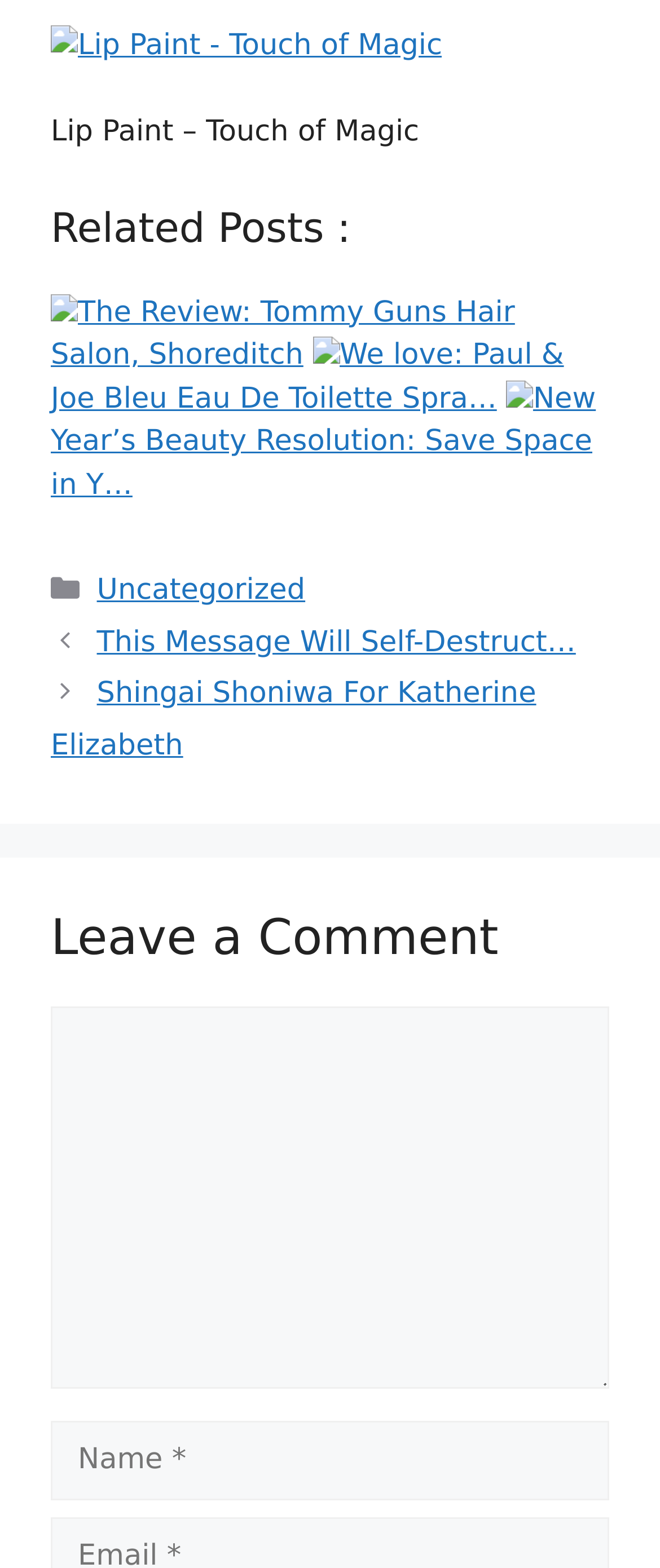Please locate the UI element described by "Uncategorized" and provide its bounding box coordinates.

[0.147, 0.366, 0.462, 0.387]